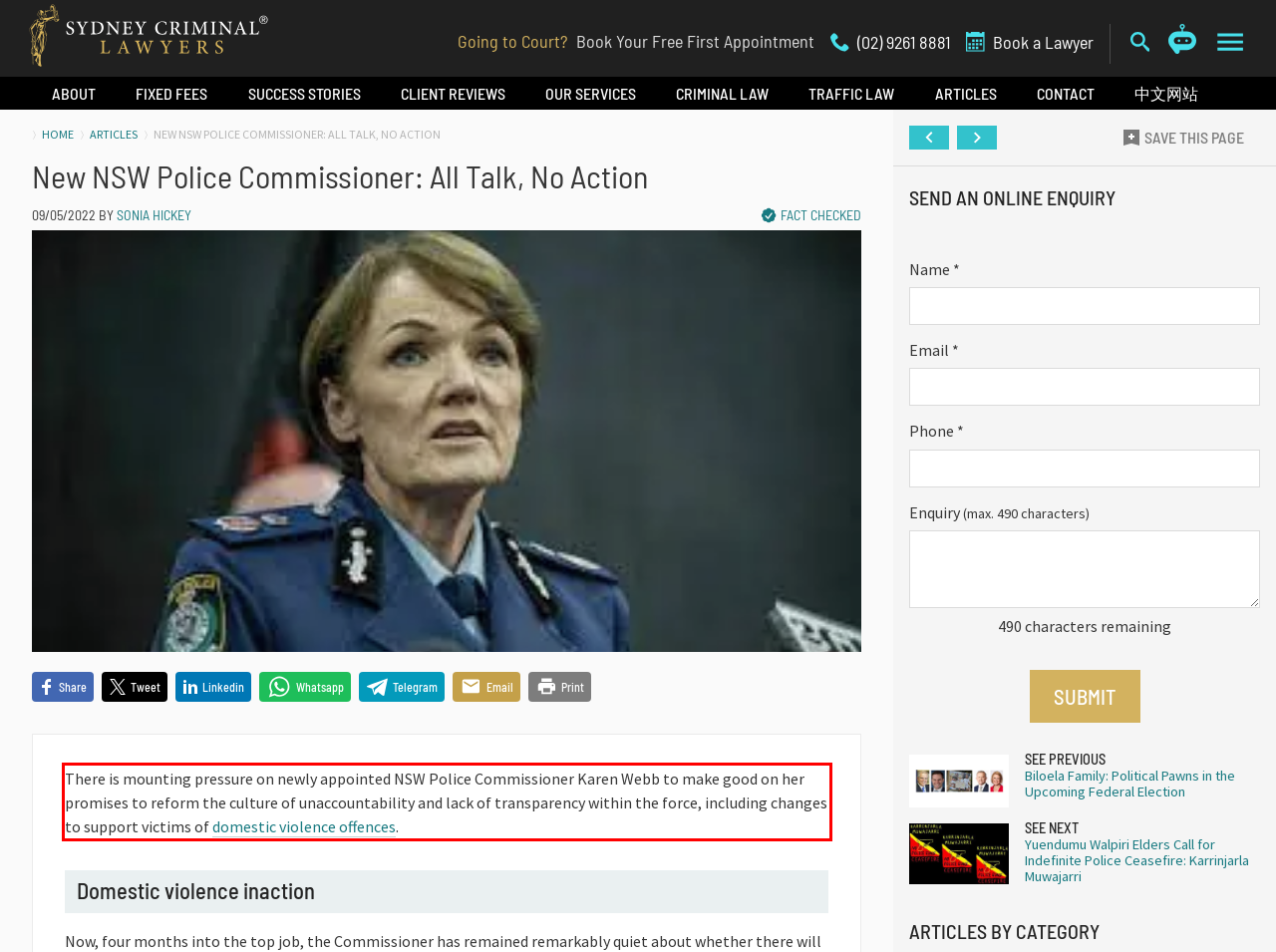Given a webpage screenshot, locate the red bounding box and extract the text content found inside it.

There is mounting pressure on newly appointed NSW Police Commissioner Karen Webb to make good on her promises to reform the culture of unaccountability and lack of transparency within the force, including changes to support victims of domestic violence offences.